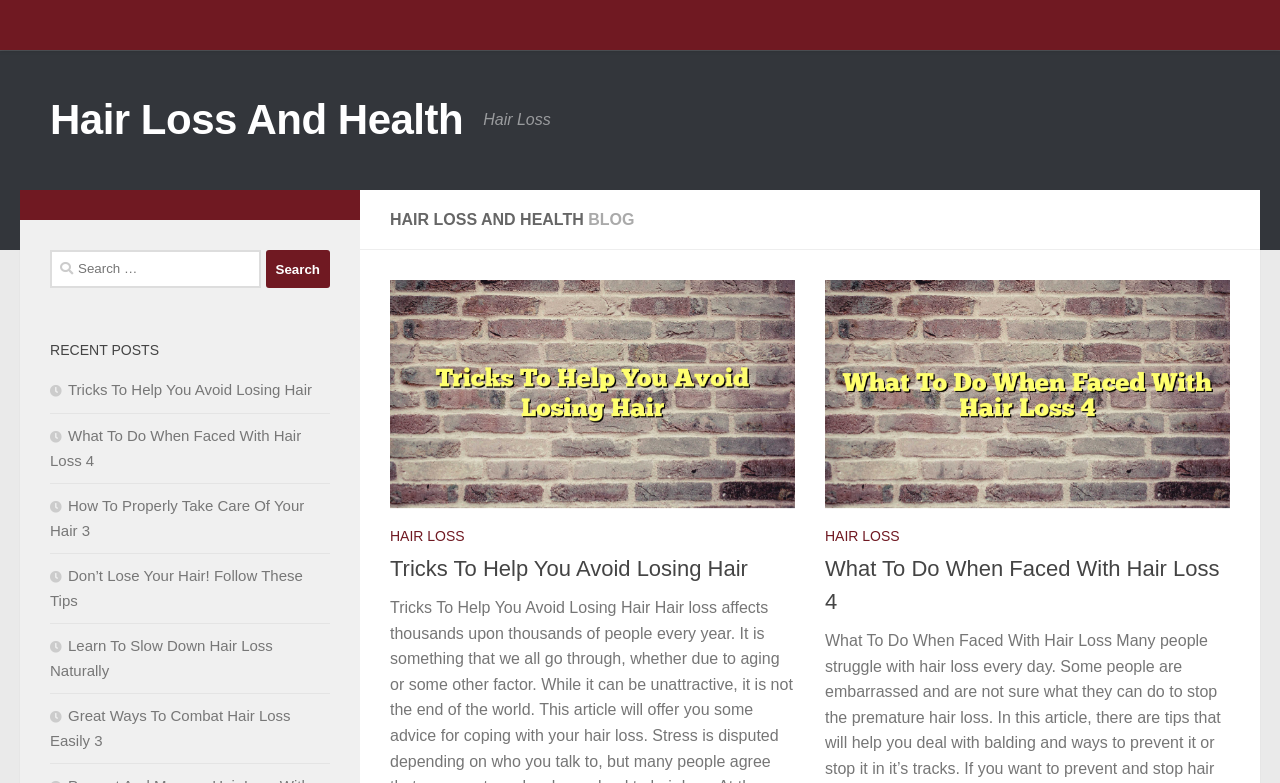Determine the bounding box coordinates for the clickable element to execute this instruction: "Click the 'BOOK AN APPOINTMENT' link". Provide the coordinates as four float numbers between 0 and 1, i.e., [left, top, right, bottom].

None